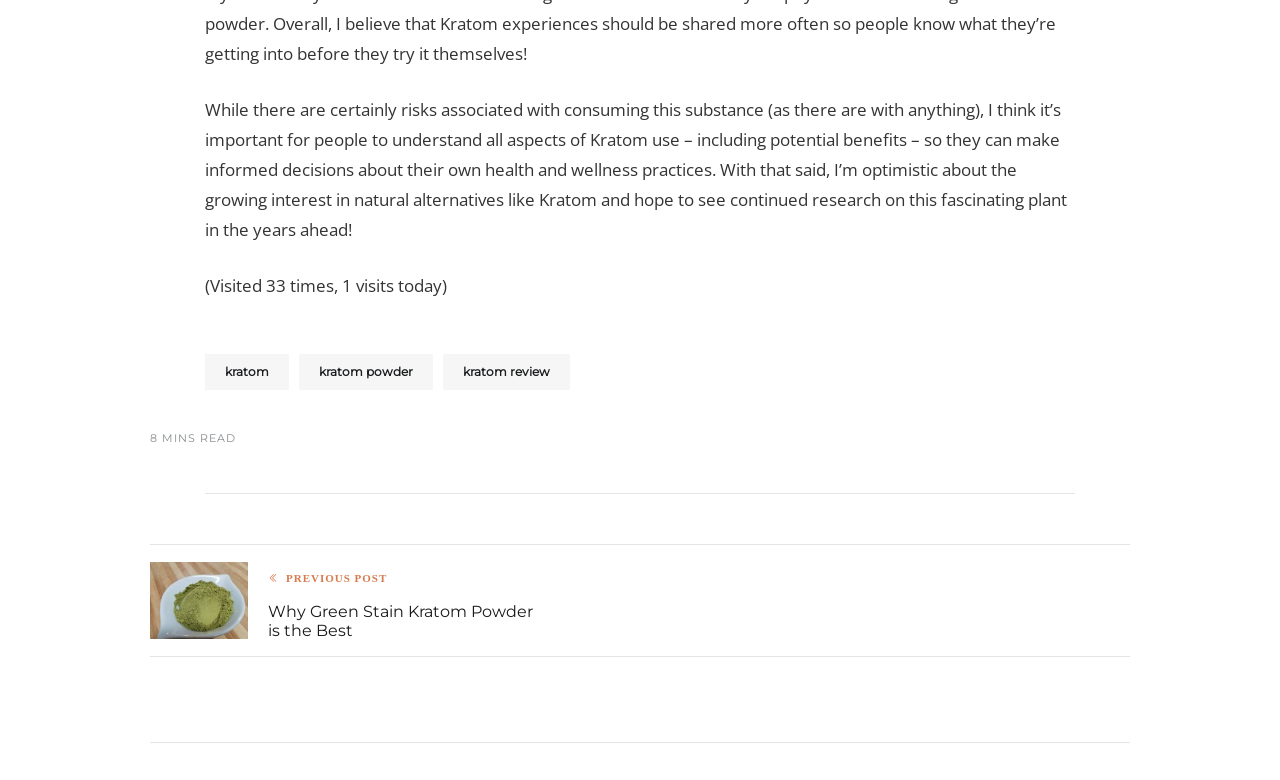Please examine the image and provide a detailed answer to the question: How many links are there in the top section?

The top section of the webpage contains three links, which can be identified by their element types as 'link'. These links have the text 'kratom', 'kratom powder', and 'kratom review' respectively.